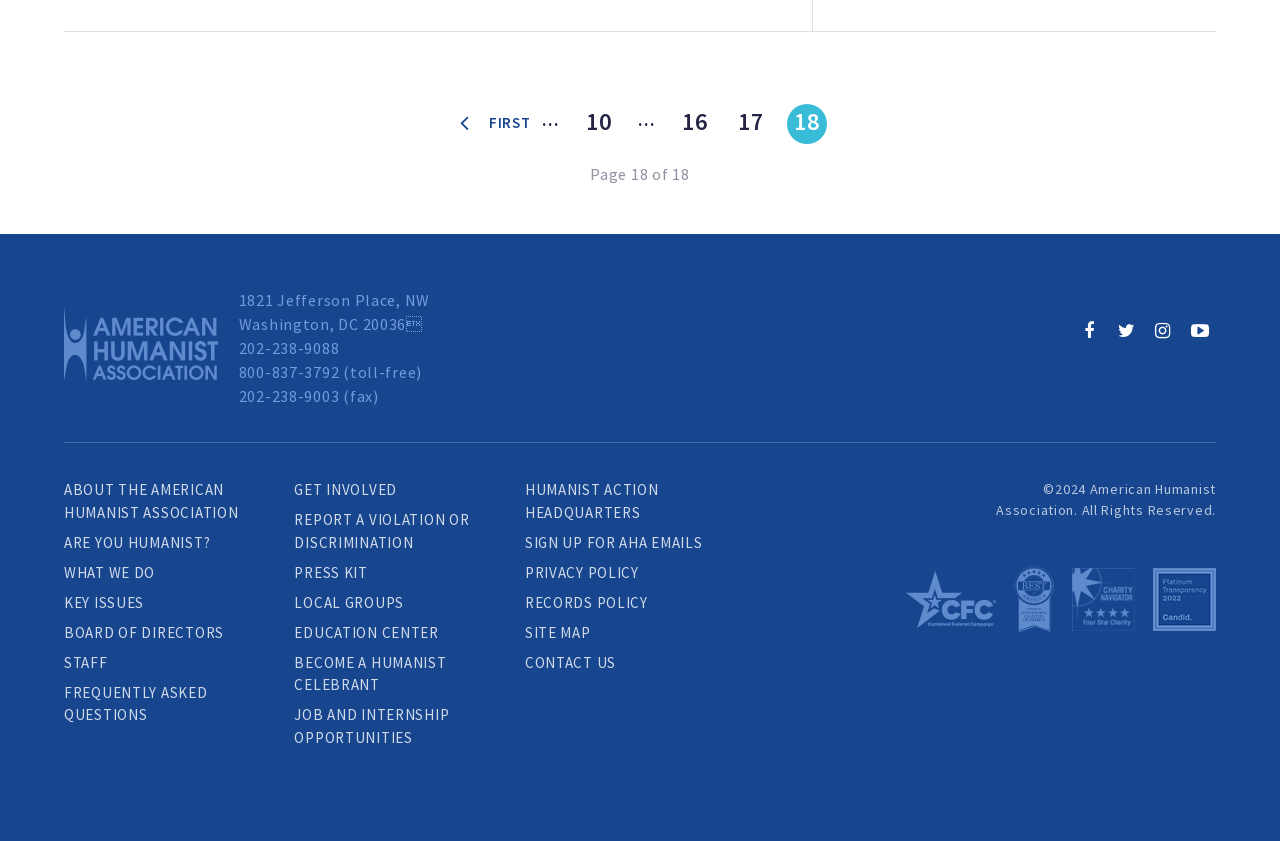What is the toll-free phone number?
Please provide a single word or phrase based on the screenshot.

800-837-3792